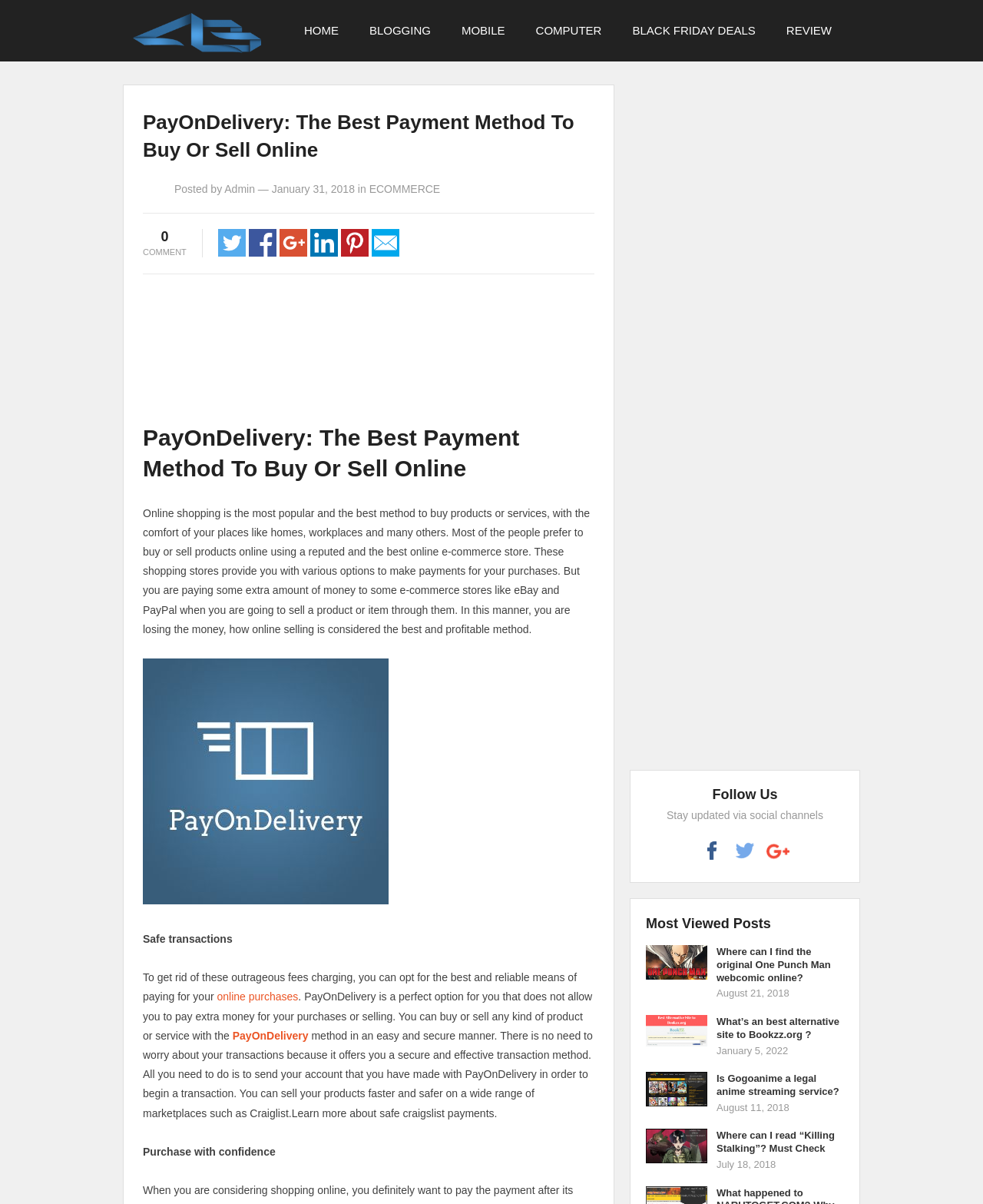Please identify the bounding box coordinates for the region that you need to click to follow this instruction: "Learn more about safe craigslist payments".

[0.221, 0.823, 0.303, 0.833]